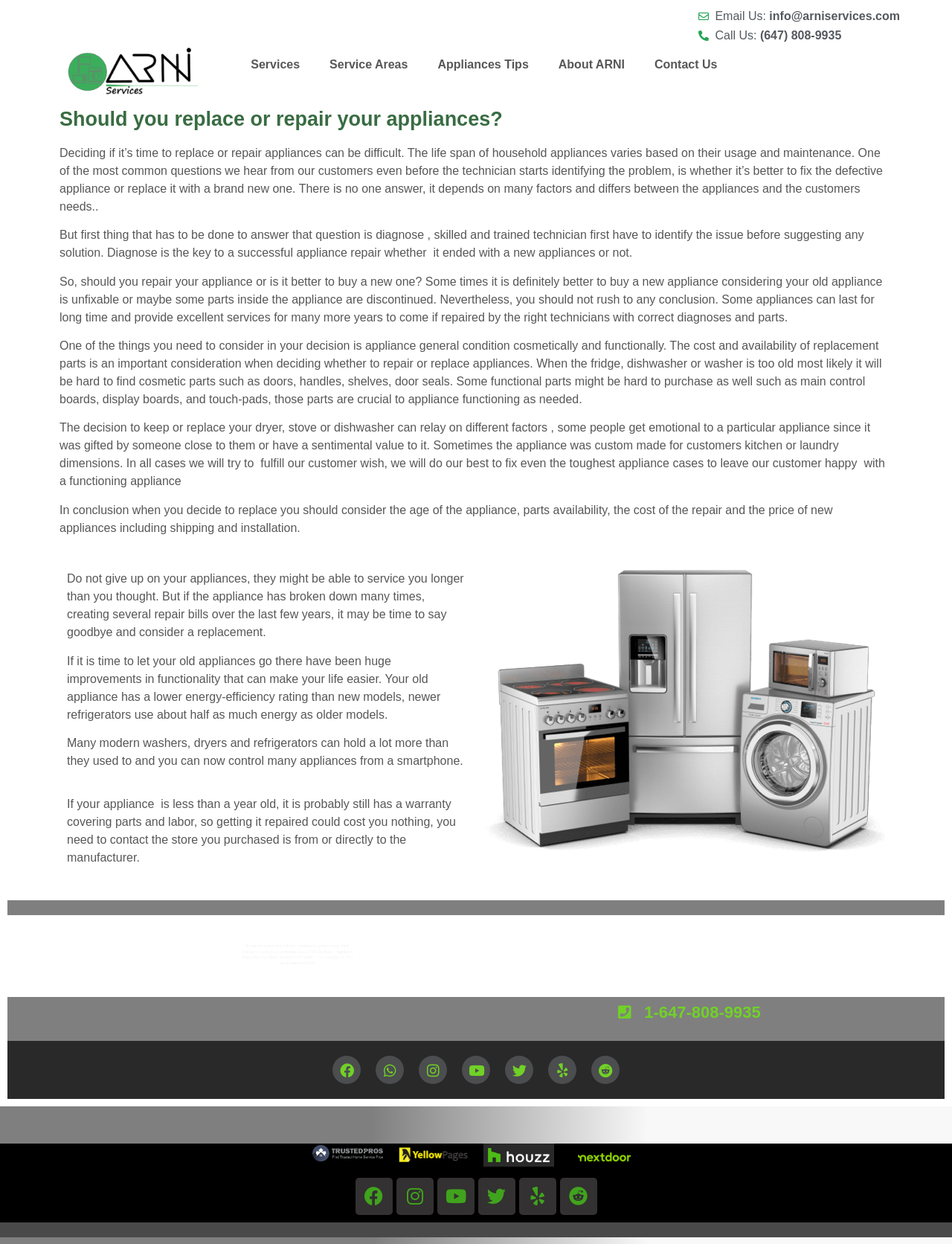What can be controlled from a smartphone?
Refer to the image and provide a one-word or short phrase answer.

Many modern appliances